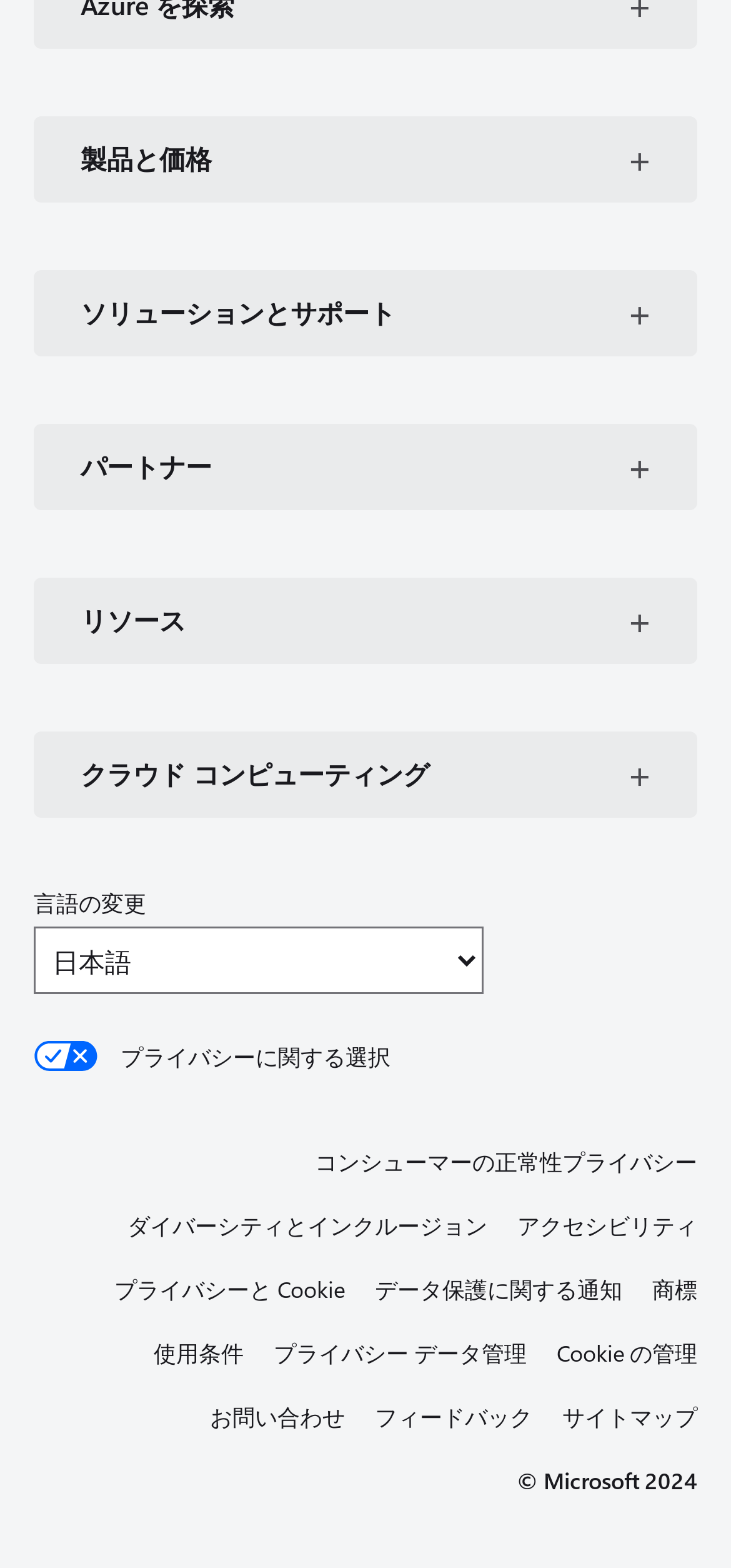Please specify the bounding box coordinates of the region to click in order to perform the following instruction: "Change language".

[0.046, 0.591, 0.662, 0.634]